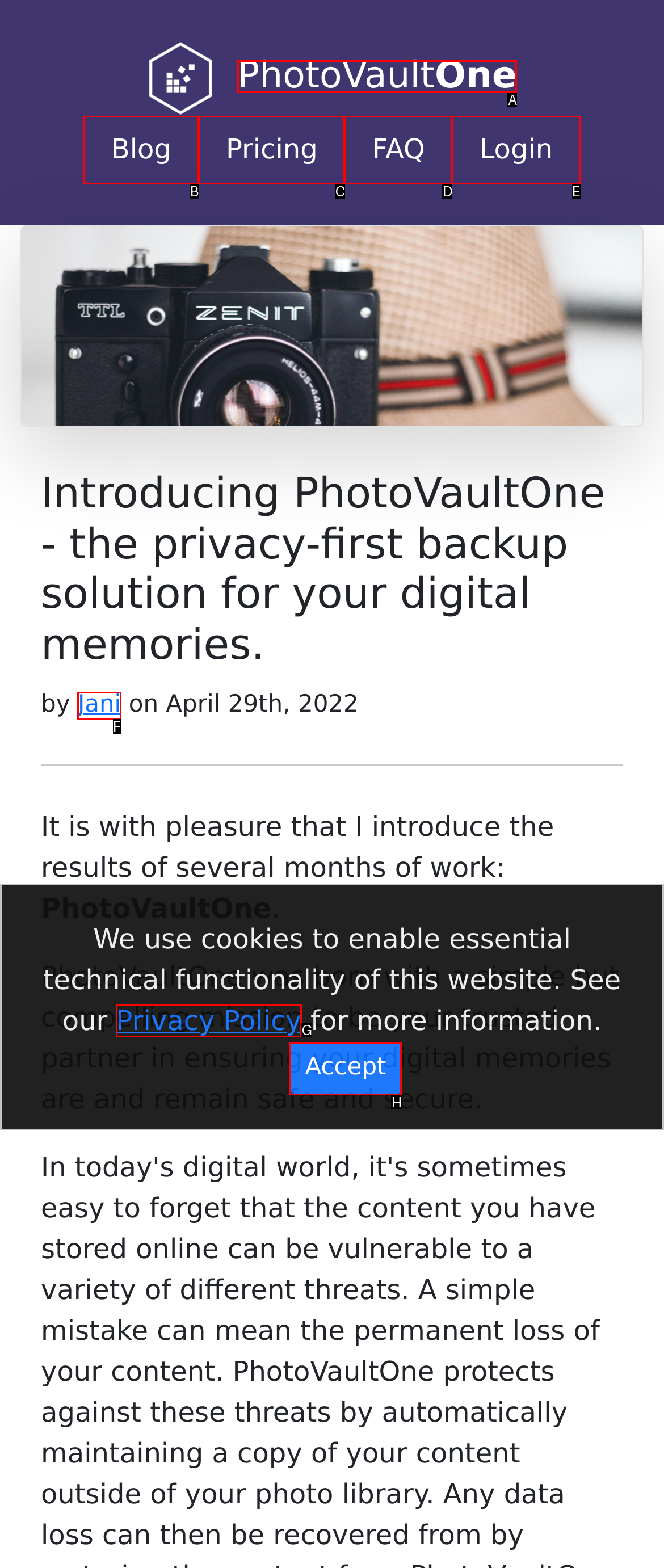Select the option that fits this description: Privacy Policy
Answer with the corresponding letter directly.

G